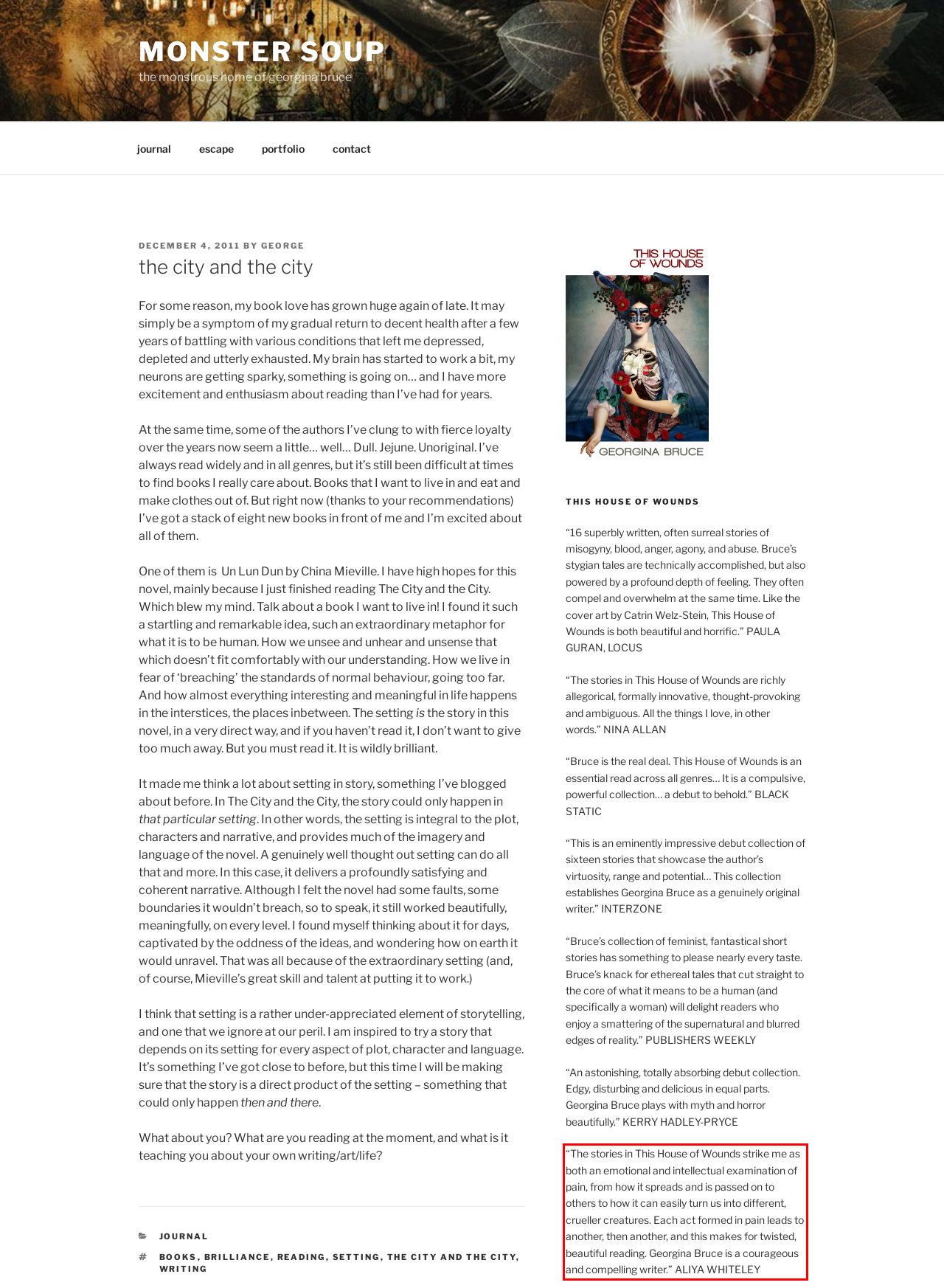Please perform OCR on the text content within the red bounding box that is highlighted in the provided webpage screenshot.

“The stories in This House of Wounds strike me as both an emotional and intellectual examination of pain, from how it spreads and is passed on to others to how it can easily turn us into different, crueller creatures. Each act formed in pain leads to another, then another, and this makes for twisted, beautiful reading. Georgina Bruce is a courageous and compelling writer.” ALIYA WHITELEY